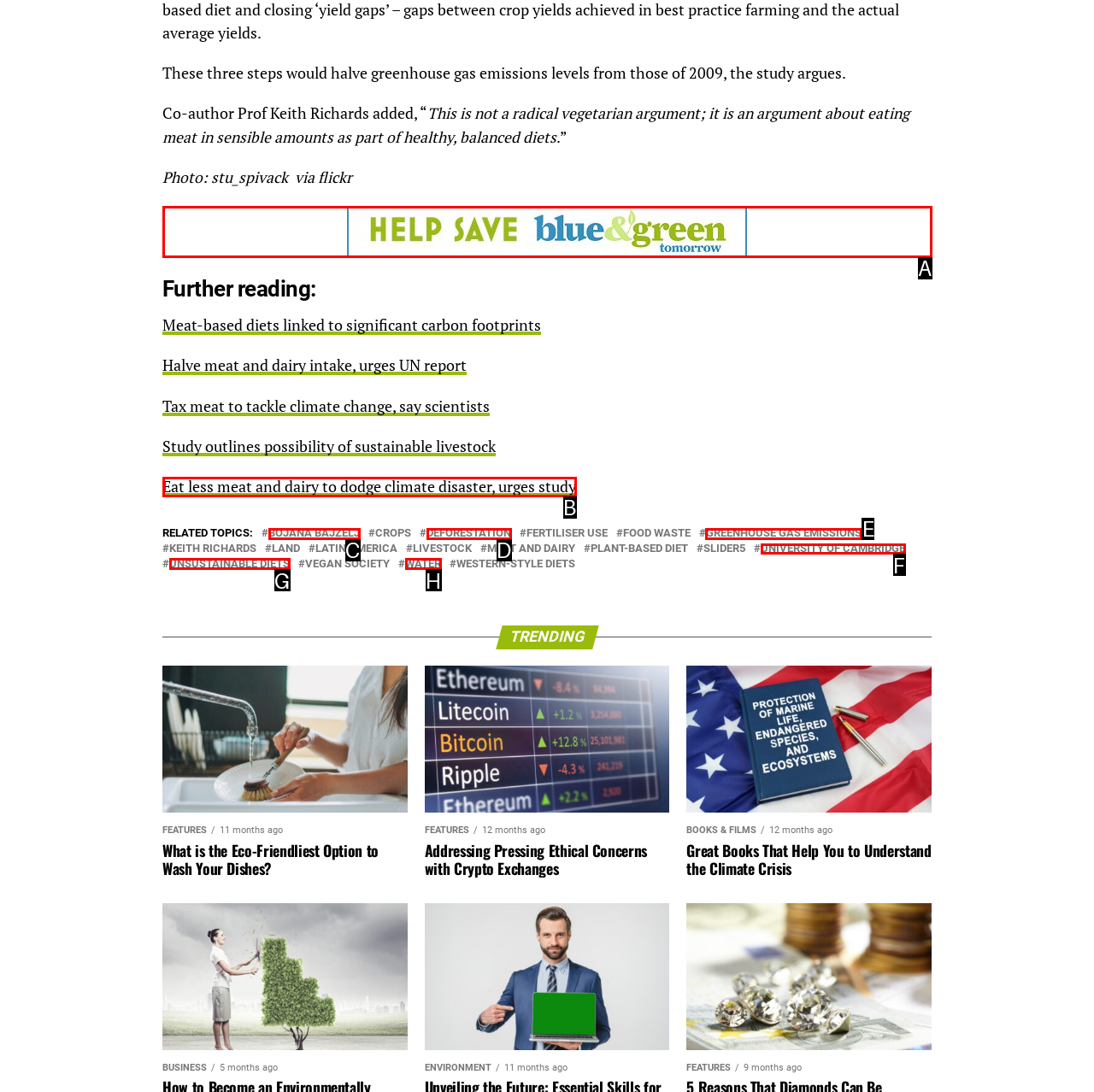Choose the letter of the element that should be clicked to complete the task: Explore the topic '# GREENHOUSE GAS EMISSIONS'
Answer with the letter from the possible choices.

E